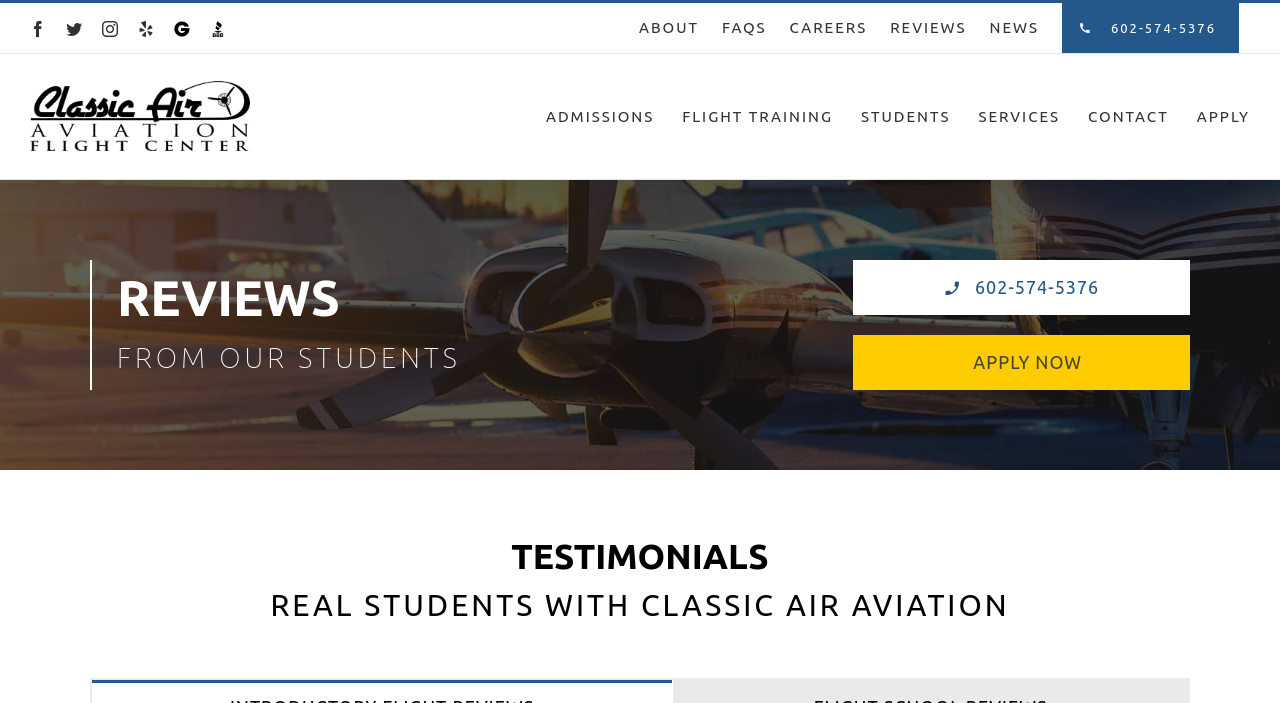What social media platforms are linked on the webpage?
Provide a comprehensive and detailed answer to the question.

I found the social media links by looking at the top section of the webpage, where I saw icons for Facebook, Twitter, Instagram, and Yelp, along with a Groupon link. These links are likely to direct users to the webpage's social media profiles.